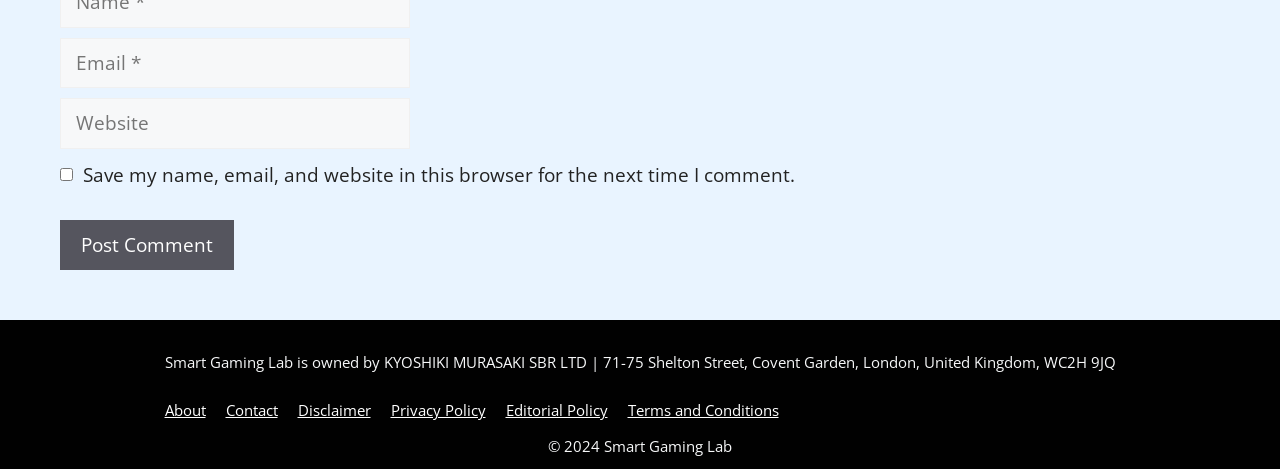For the element described, predict the bounding box coordinates as (top-left x, top-left y, bottom-right x, bottom-right y). All values should be between 0 and 1. Element description: parent_node: Comment name="email" placeholder="Email *"

[0.047, 0.081, 0.32, 0.188]